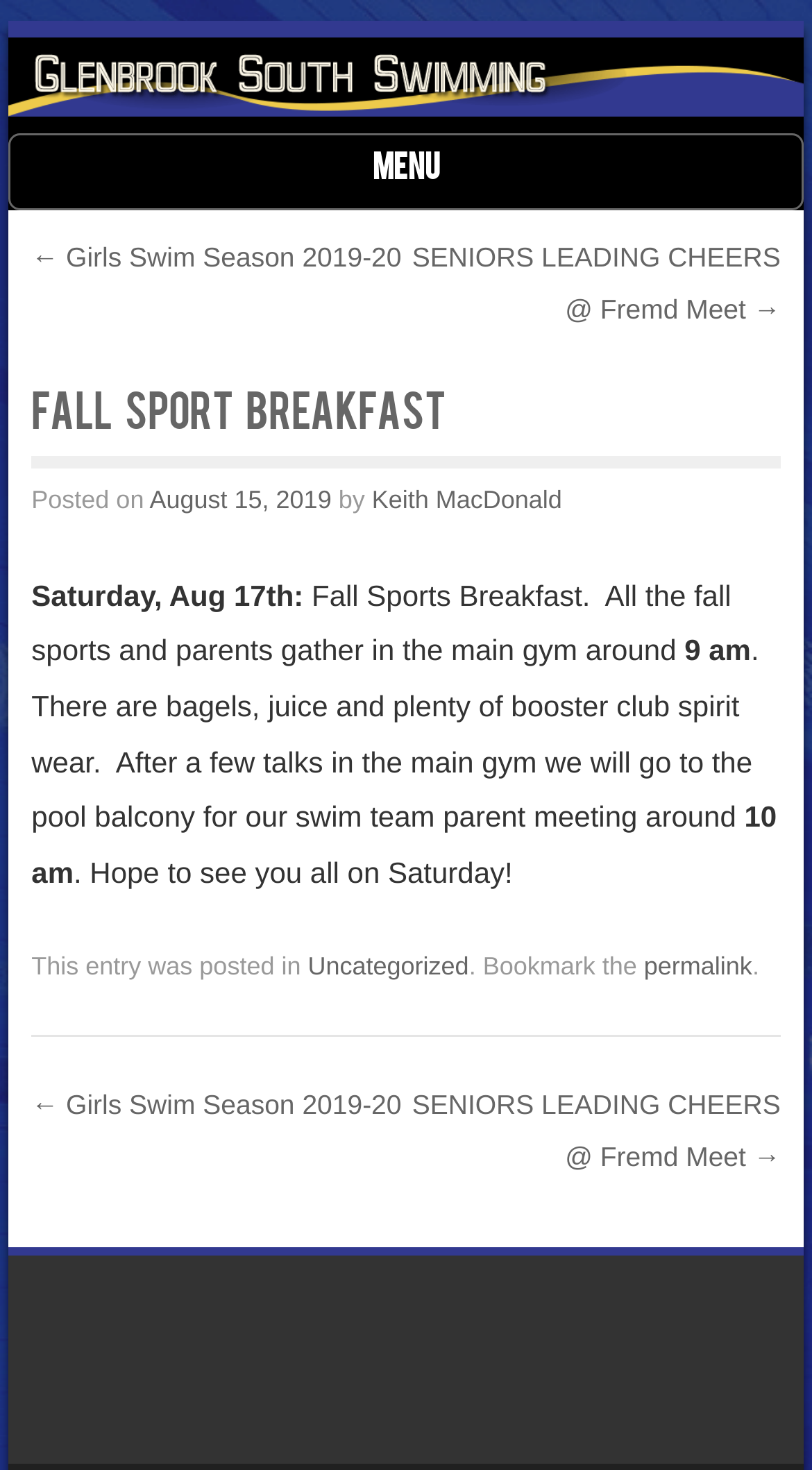What is the purpose of the fall sports breakfast?
Examine the webpage screenshot and provide an in-depth answer to the question.

The purpose of the fall sports breakfast can be inferred from the text on the page, which states that 'All the fall sports and parents gather in the main gym around 9 am'. This suggests that the event is a gathering or meeting for the fall sports teams and their parents.